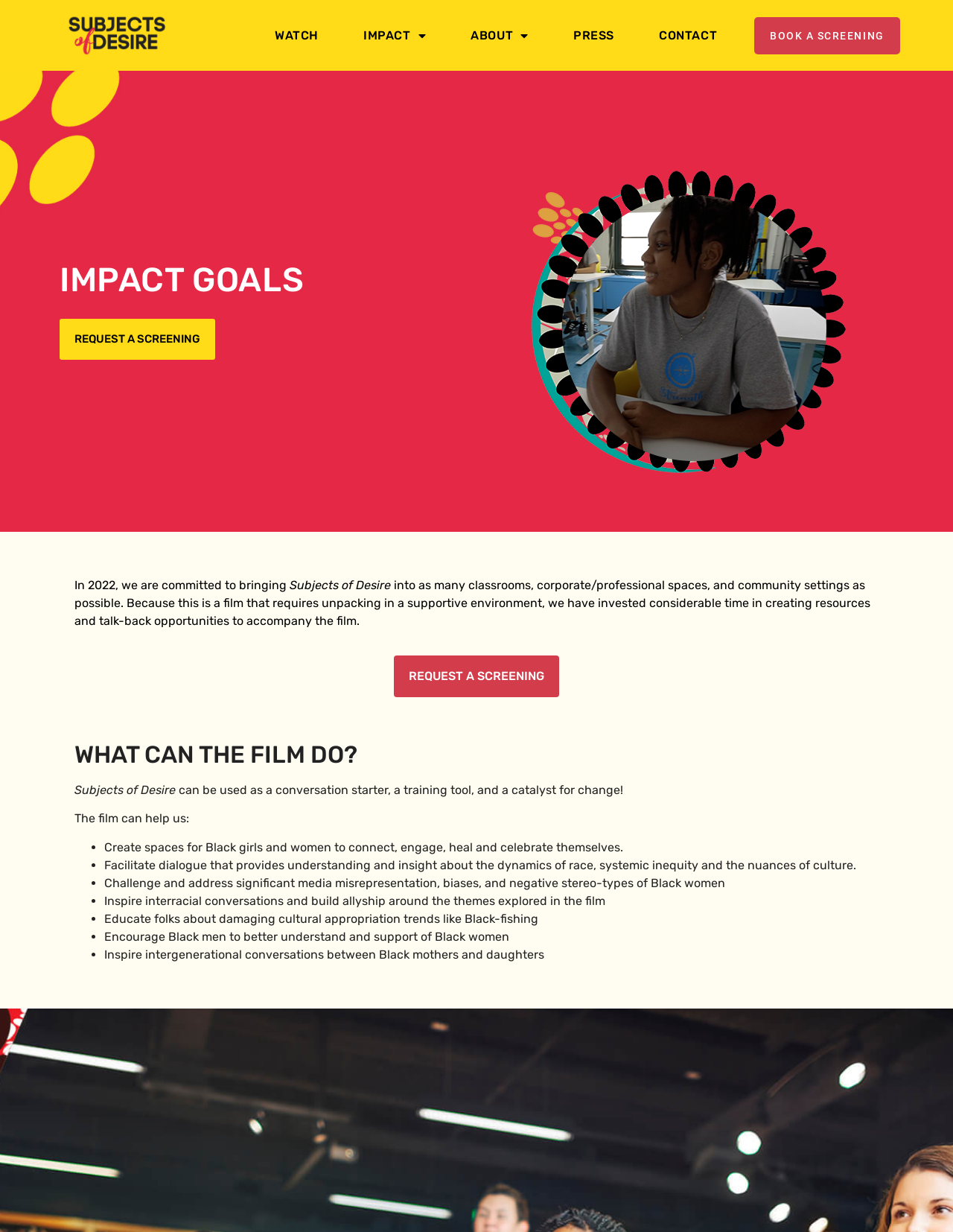Select the bounding box coordinates of the element I need to click to carry out the following instruction: "Click the REQUEST A SCREENING link".

[0.413, 0.532, 0.587, 0.566]